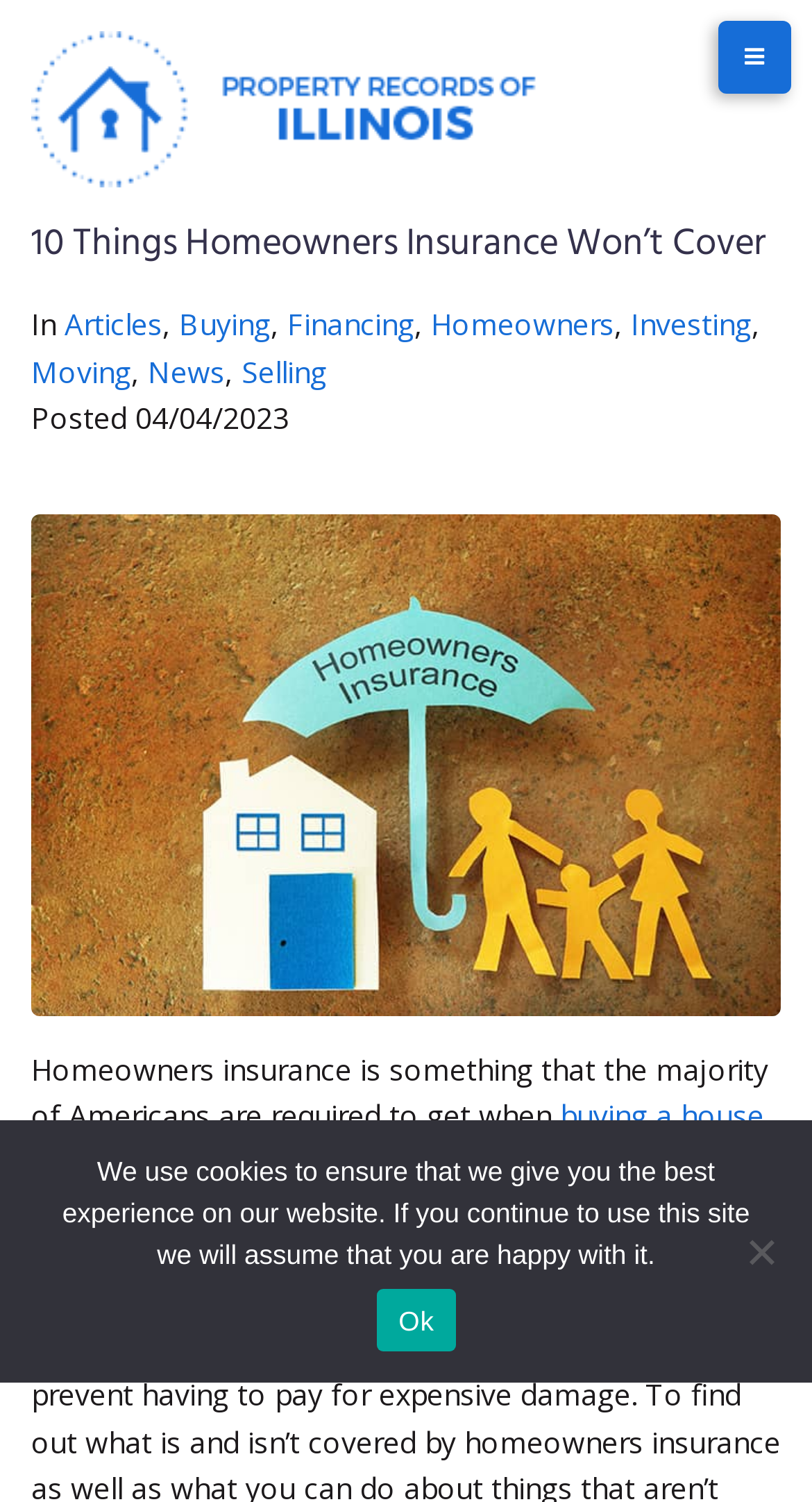Please specify the bounding box coordinates of the clickable region necessary for completing the following instruction: "Click the More link". The coordinates must consist of four float numbers between 0 and 1, i.e., [left, top, right, bottom].

None